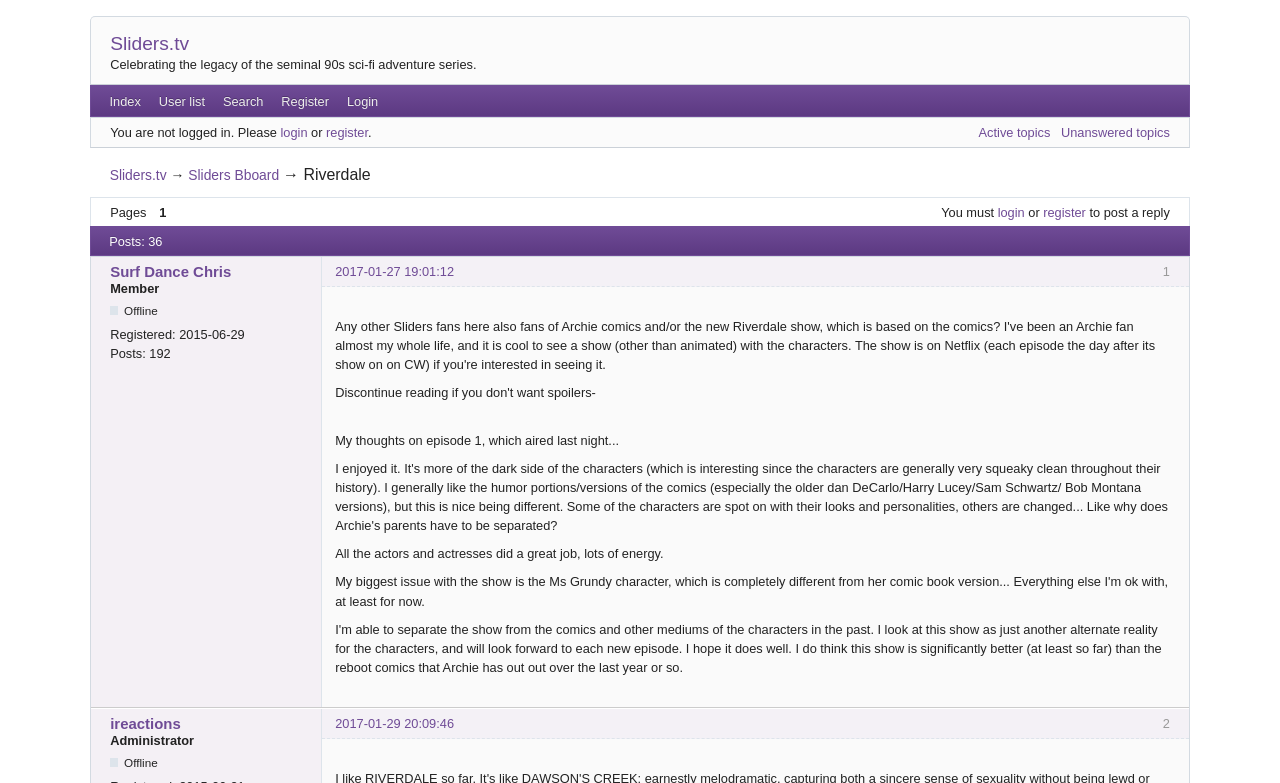Locate the bounding box coordinates of the clickable area to execute the instruction: "register an account". Provide the coordinates as four float numbers between 0 and 1, represented as [left, top, right, bottom].

[0.213, 0.11, 0.264, 0.149]